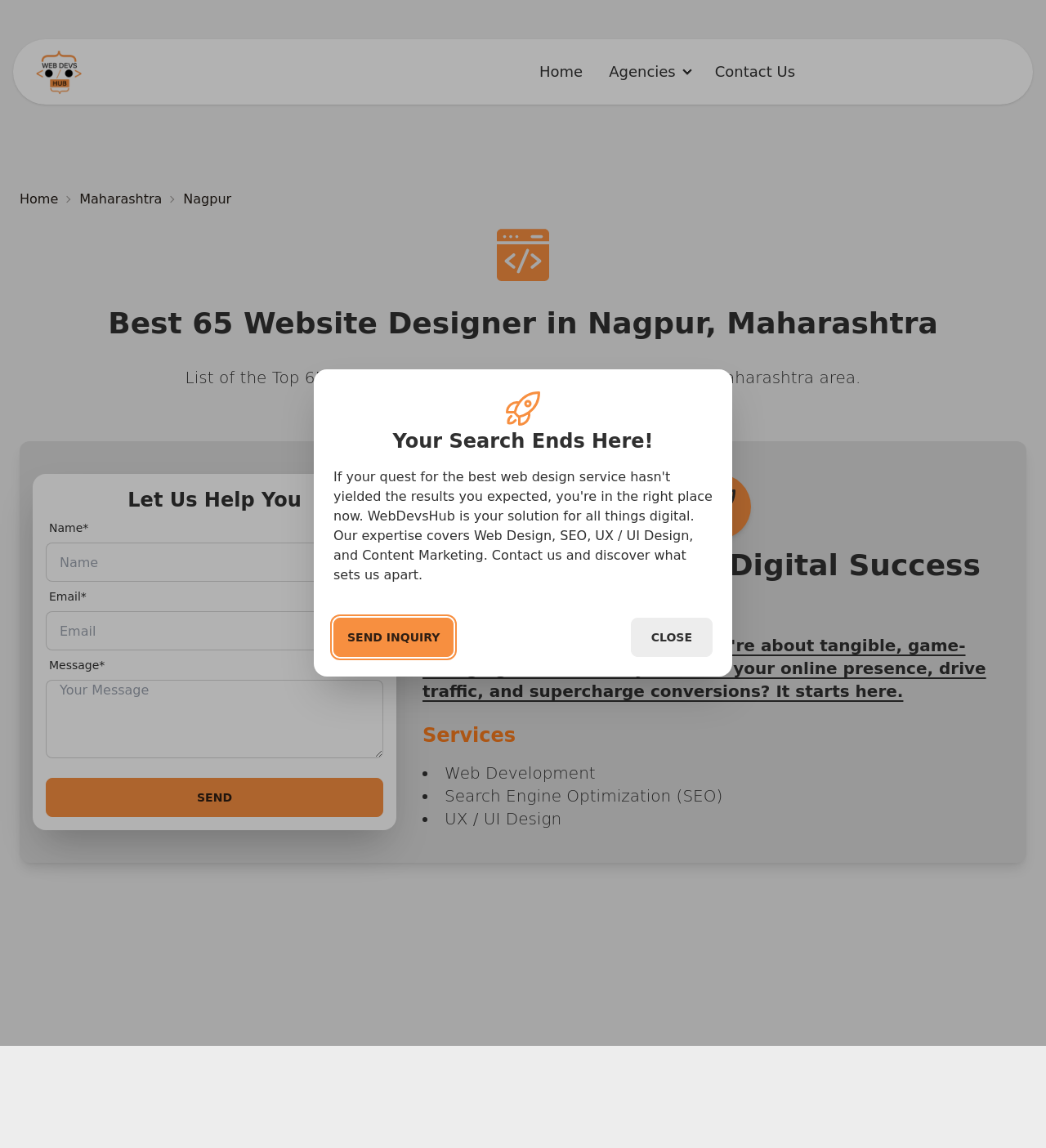Please locate and generate the primary heading on this webpage.

Best 65 Website Designer in Nagpur, Maharashtra